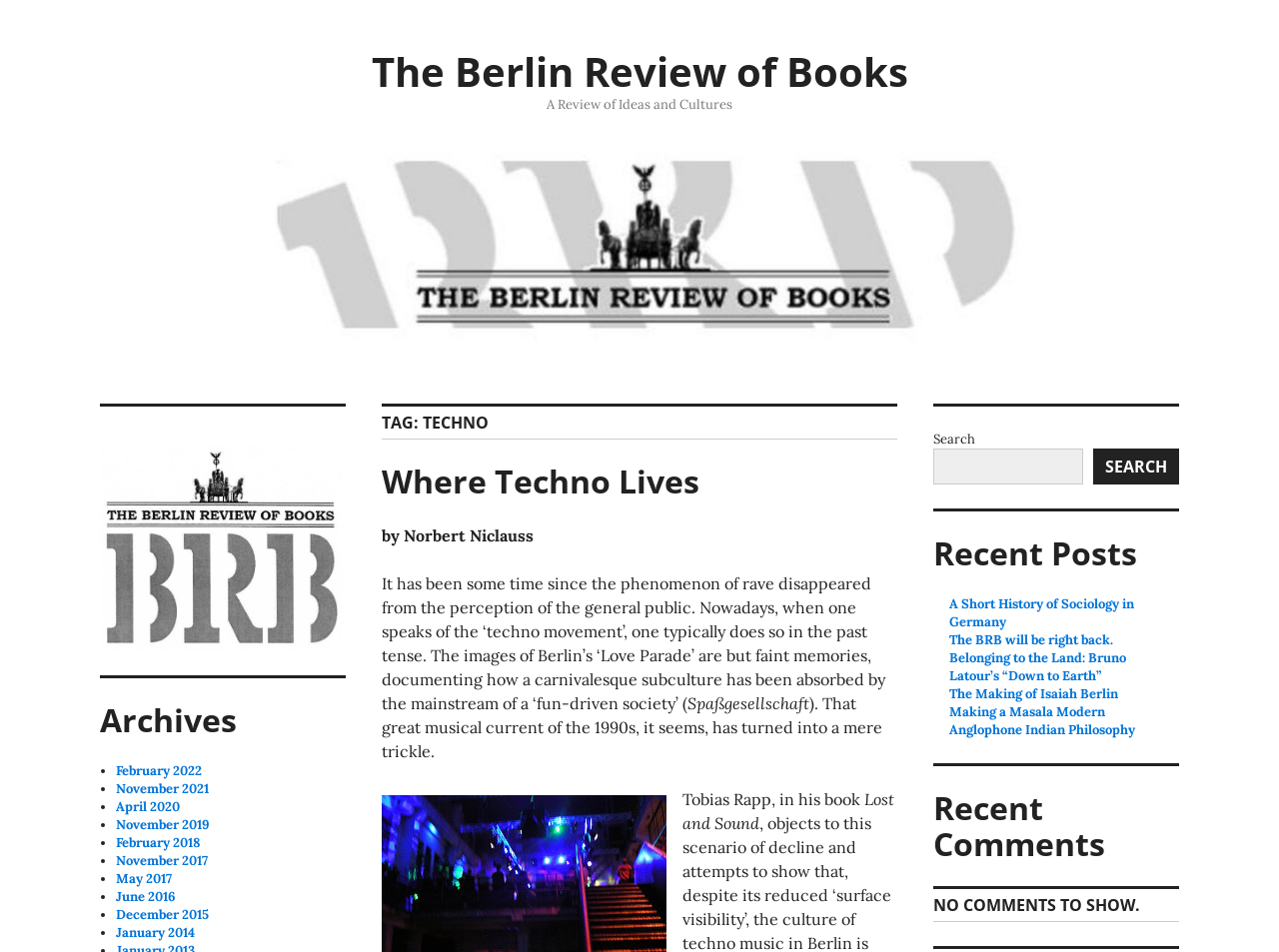Locate the bounding box coordinates of the clickable part needed for the task: "View recent posts".

[0.73, 0.563, 0.922, 0.6]